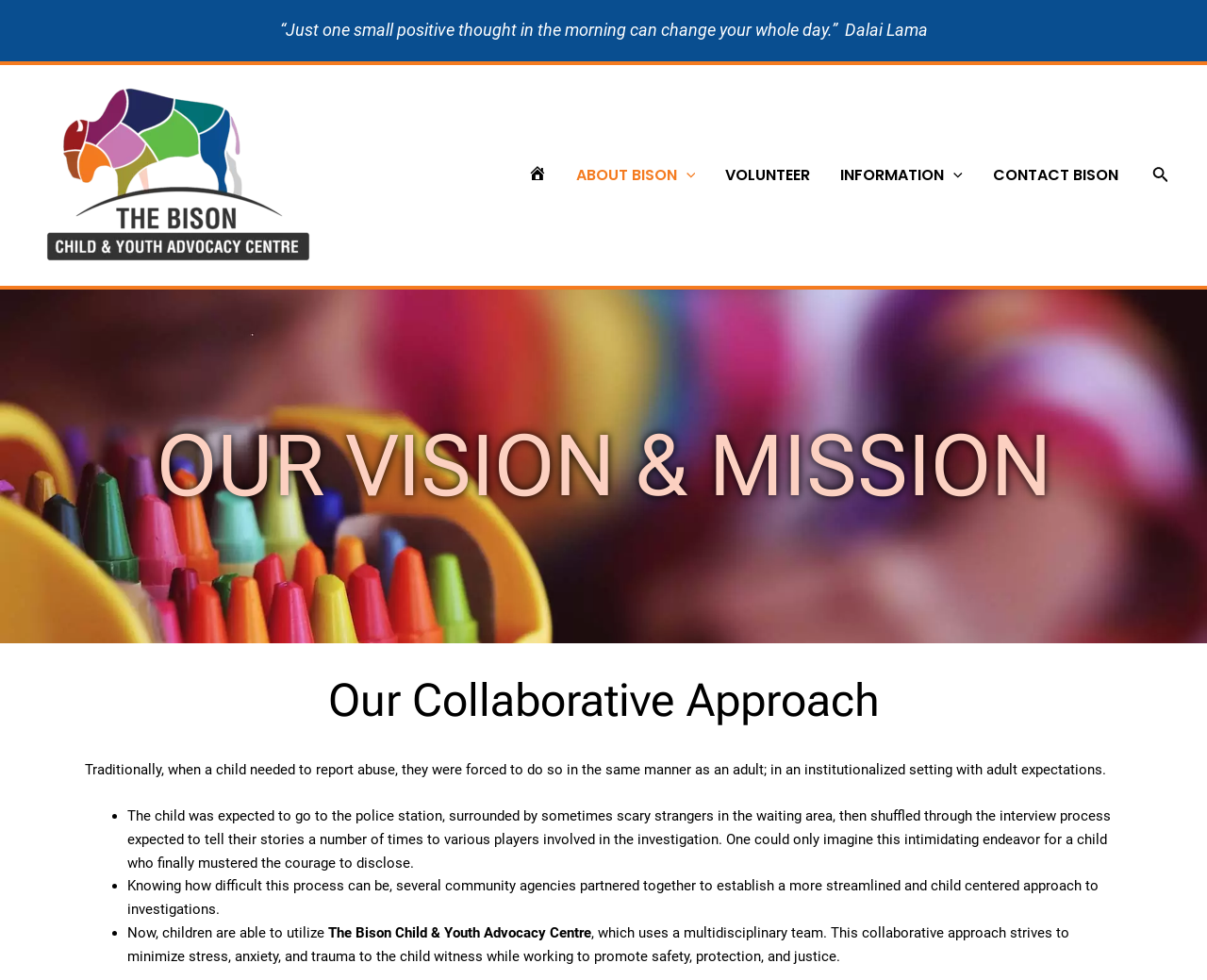Can you determine the bounding box coordinates of the area that needs to be clicked to fulfill the following instruction: "Click the CONTACT BISON link"?

[0.81, 0.145, 0.939, 0.213]